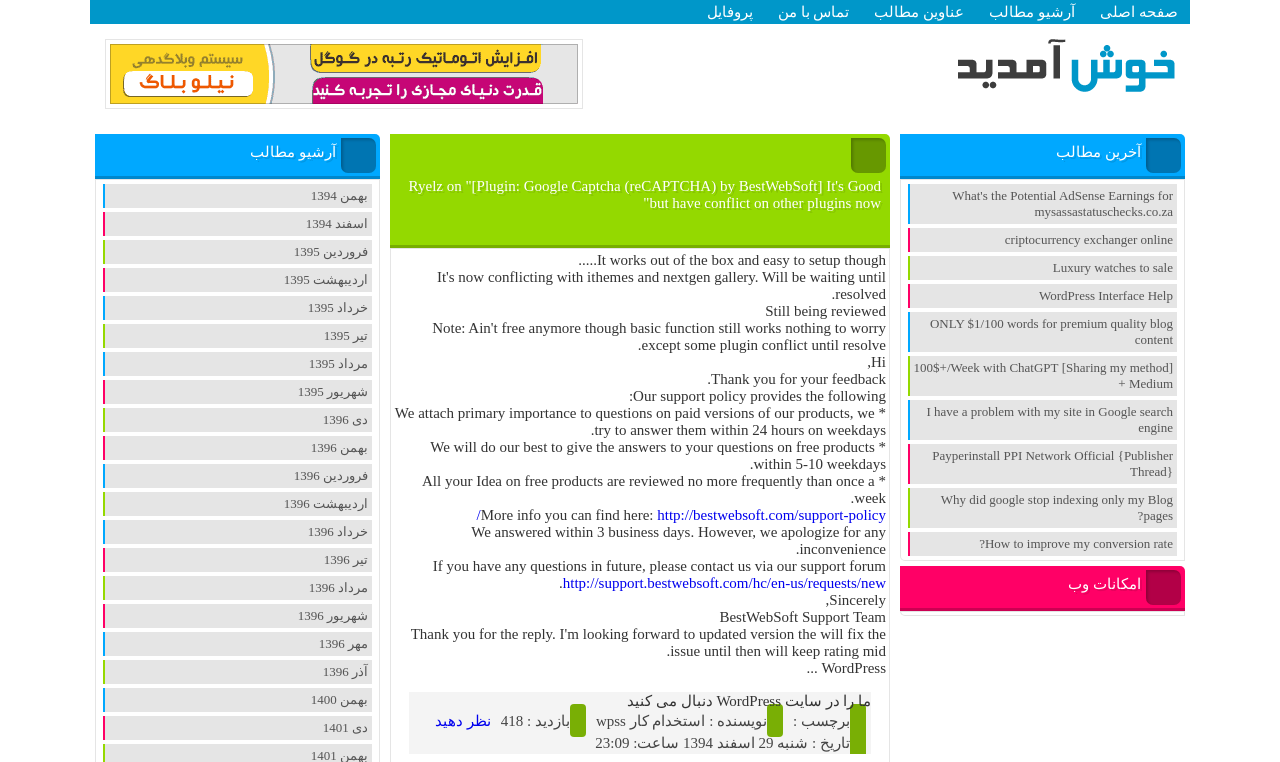Identify the bounding box of the HTML element described here: "مرداد 1396". Provide the coordinates as four float numbers between 0 and 1: [left, top, right, bottom].

[0.08, 0.756, 0.291, 0.787]